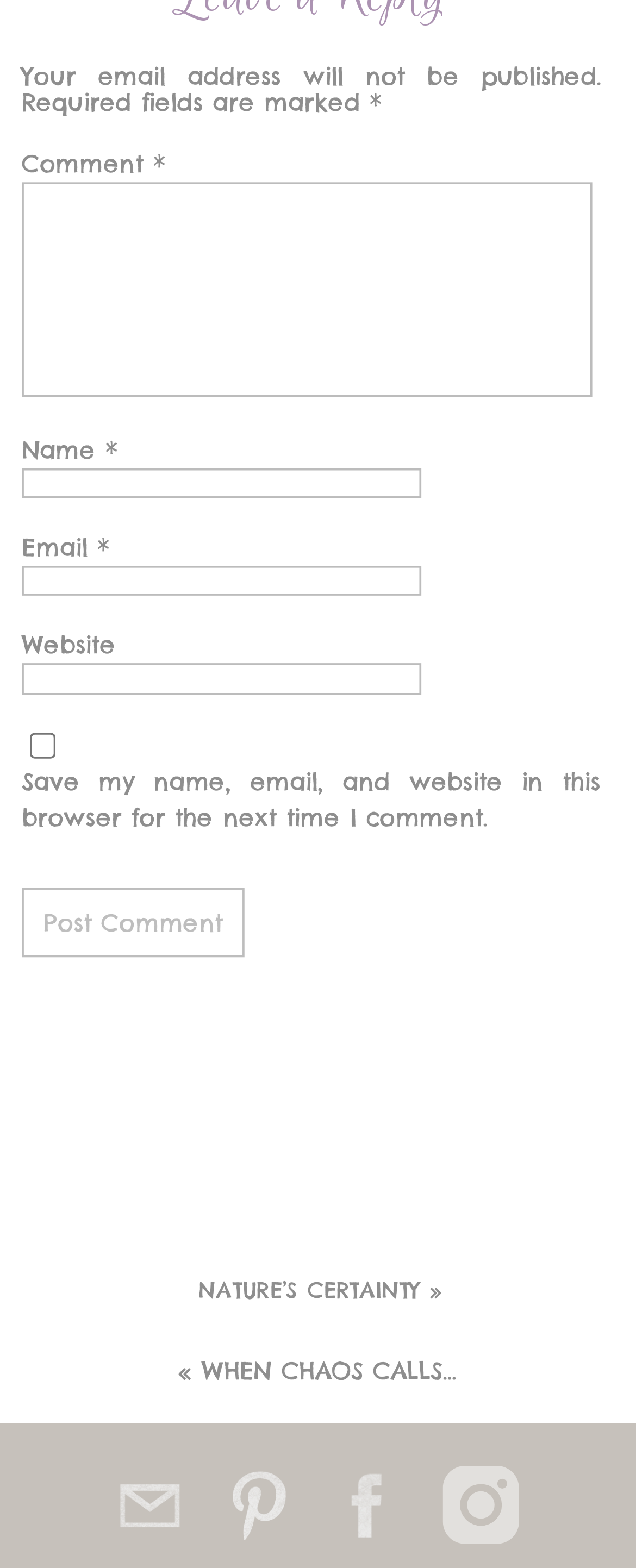Look at the image and answer the question in detail:
How many links are there in the heading section?

There are two links in the heading section, one with the text 'WHEN CHAOS CALLS…' and another with the text 'NATURE’S CERTAINTY'.